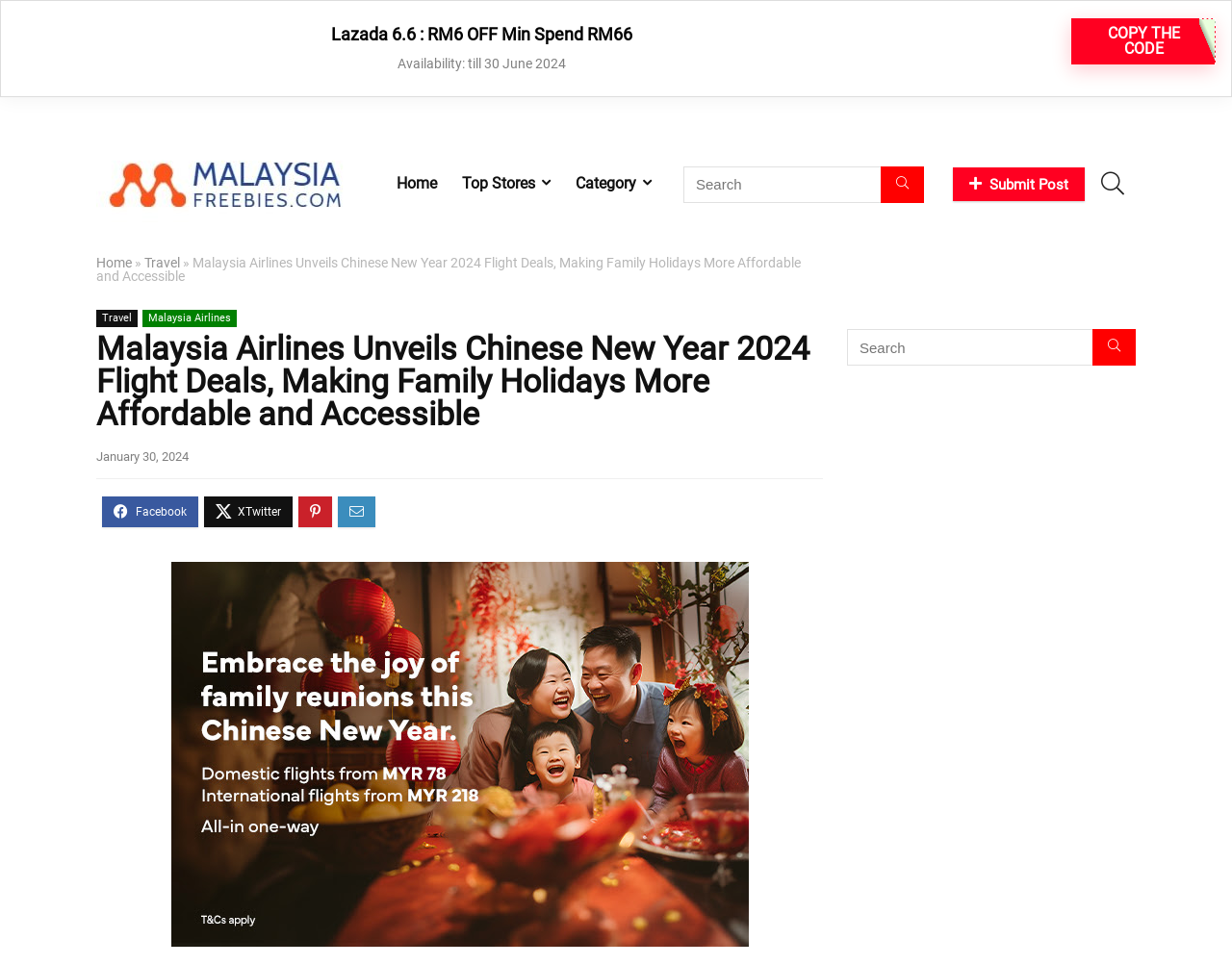Using the elements shown in the image, answer the question comprehensively: What is the name of the website that provides freebies?

The webpage has a link to a website called MalaysiaFreebies.com, which suggests that it provides freebies or promotional offers to users.